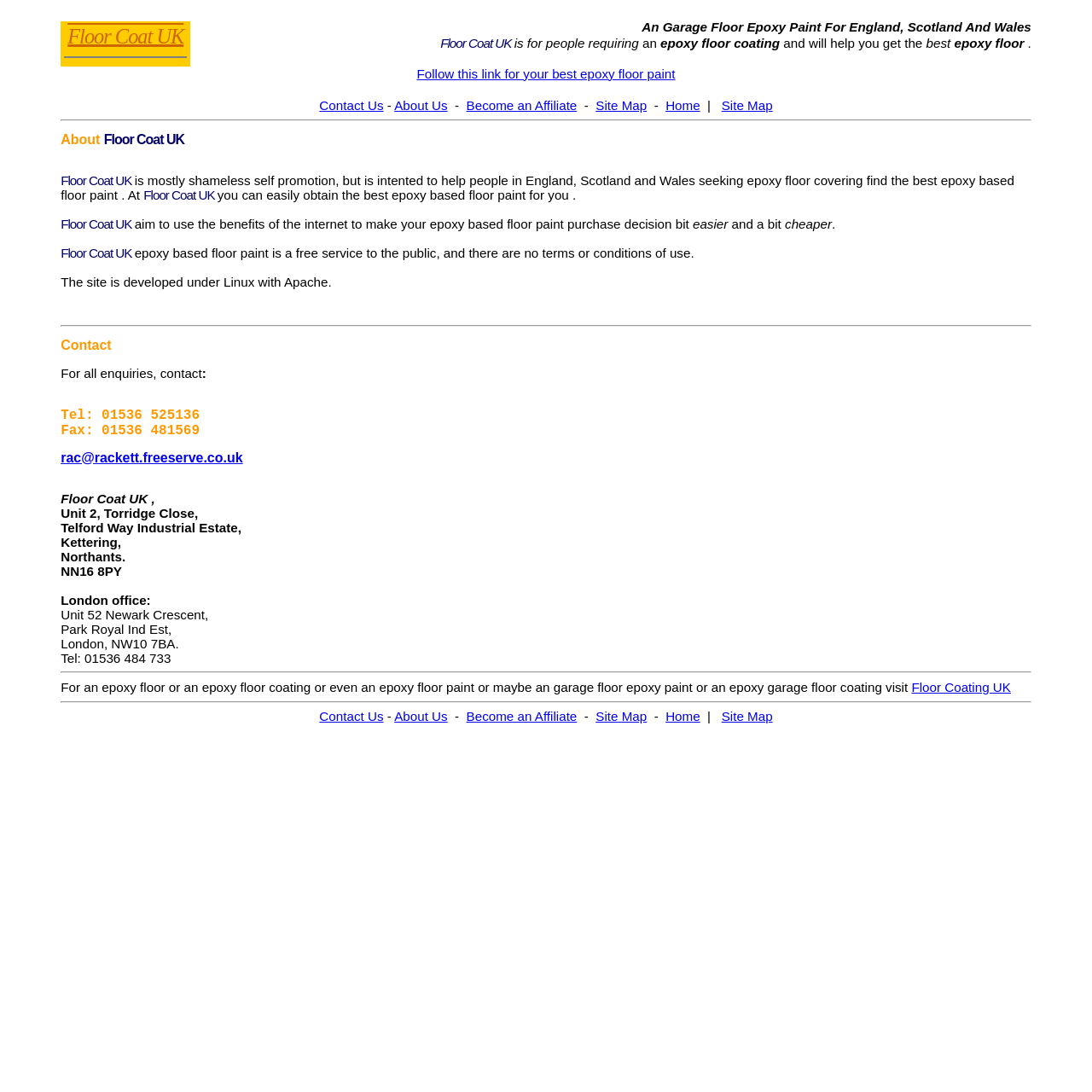How can I contact Floor Coat UK?
Please describe in detail the information shown in the image to answer the question.

The contact information is provided in the 'Contact' section, which includes the telephone number and fax number.